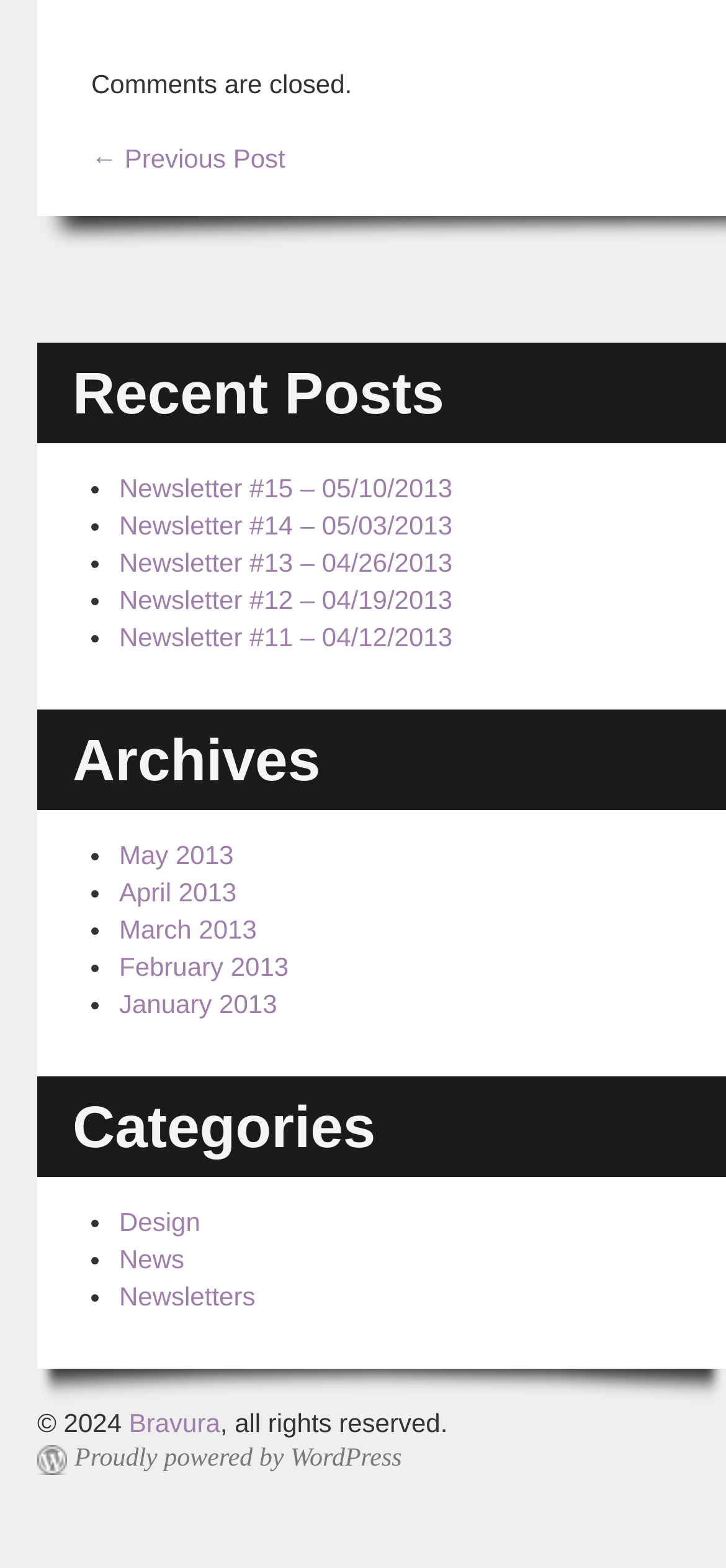What is the status of comments on this post?
Using the information from the image, provide a comprehensive answer to the question.

I determined the answer by looking at the StaticText element with the text 'Comments are closed.' which is located at the top of the webpage, indicating that comments are not allowed on this post.